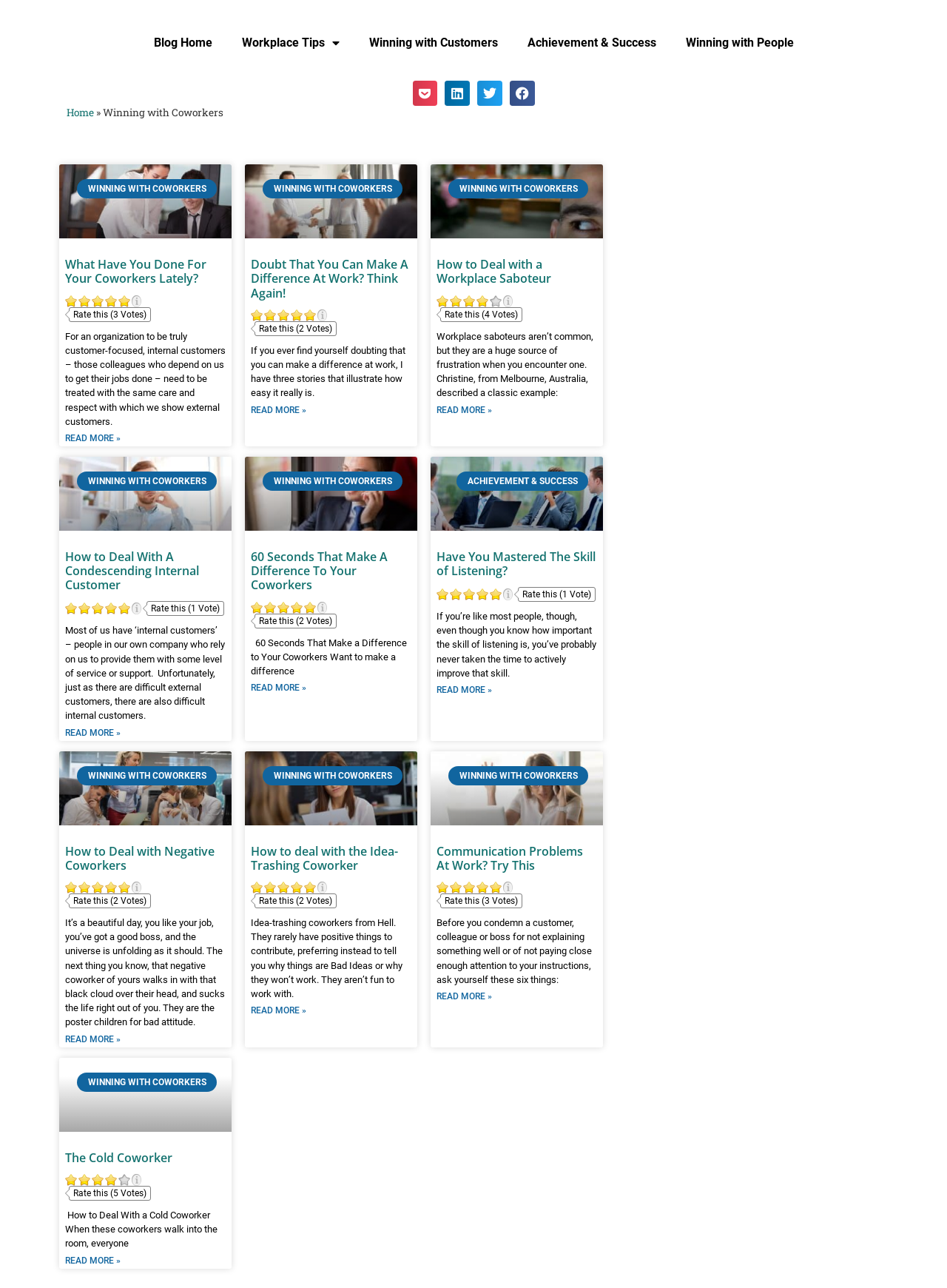Using the provided element description, identify the bounding box coordinates as (top-left x, top-left y, bottom-right x, bottom-right y). Ensure all values are between 0 and 1. Description: Workplace Tips

[0.239, 0.02, 0.374, 0.046]